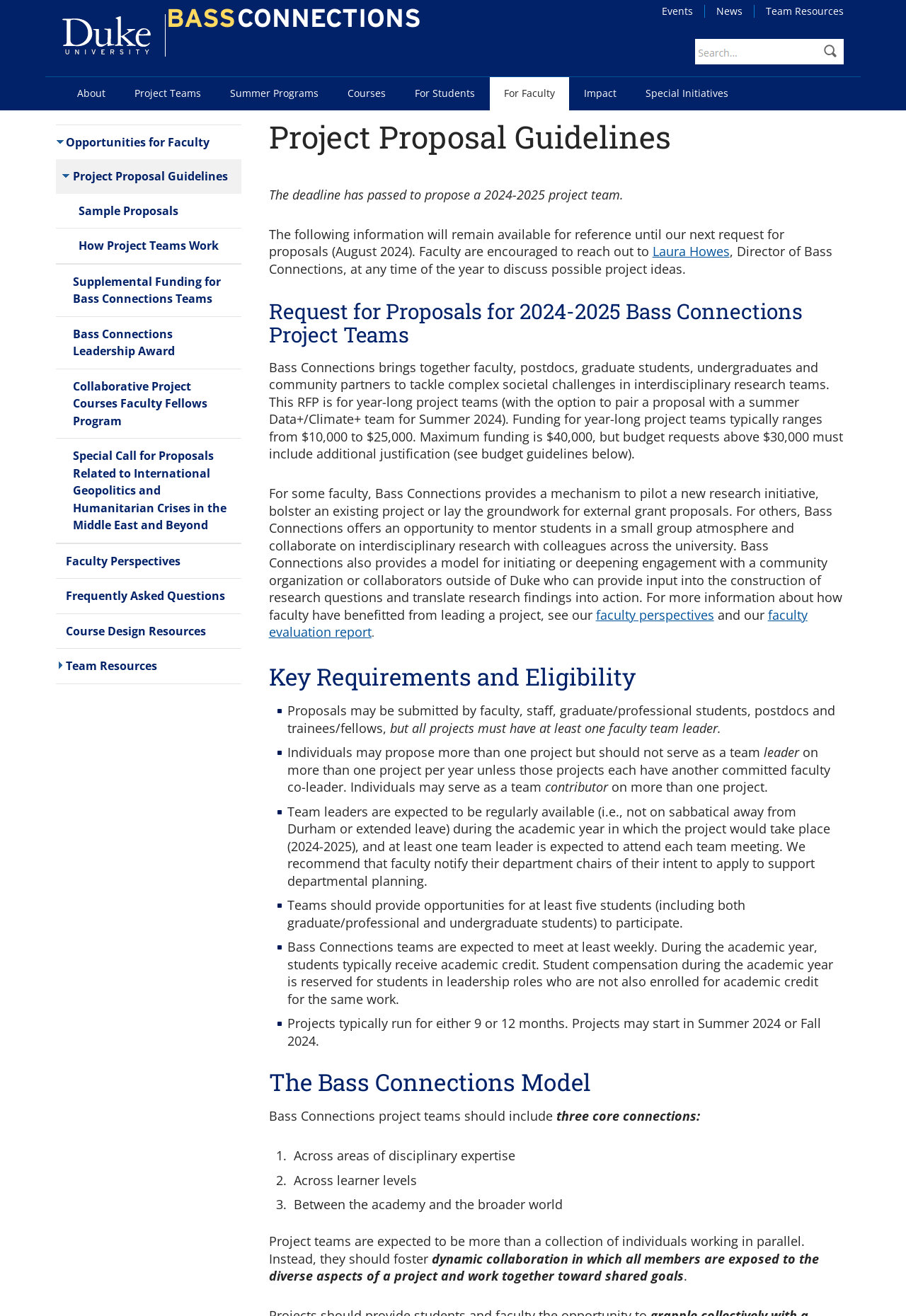Identify the bounding box coordinates of the section to be clicked to complete the task described by the following instruction: "Read about Opportunities for Faculty". The coordinates should be four float numbers between 0 and 1, formatted as [left, top, right, bottom].

[0.061, 0.095, 0.266, 0.121]